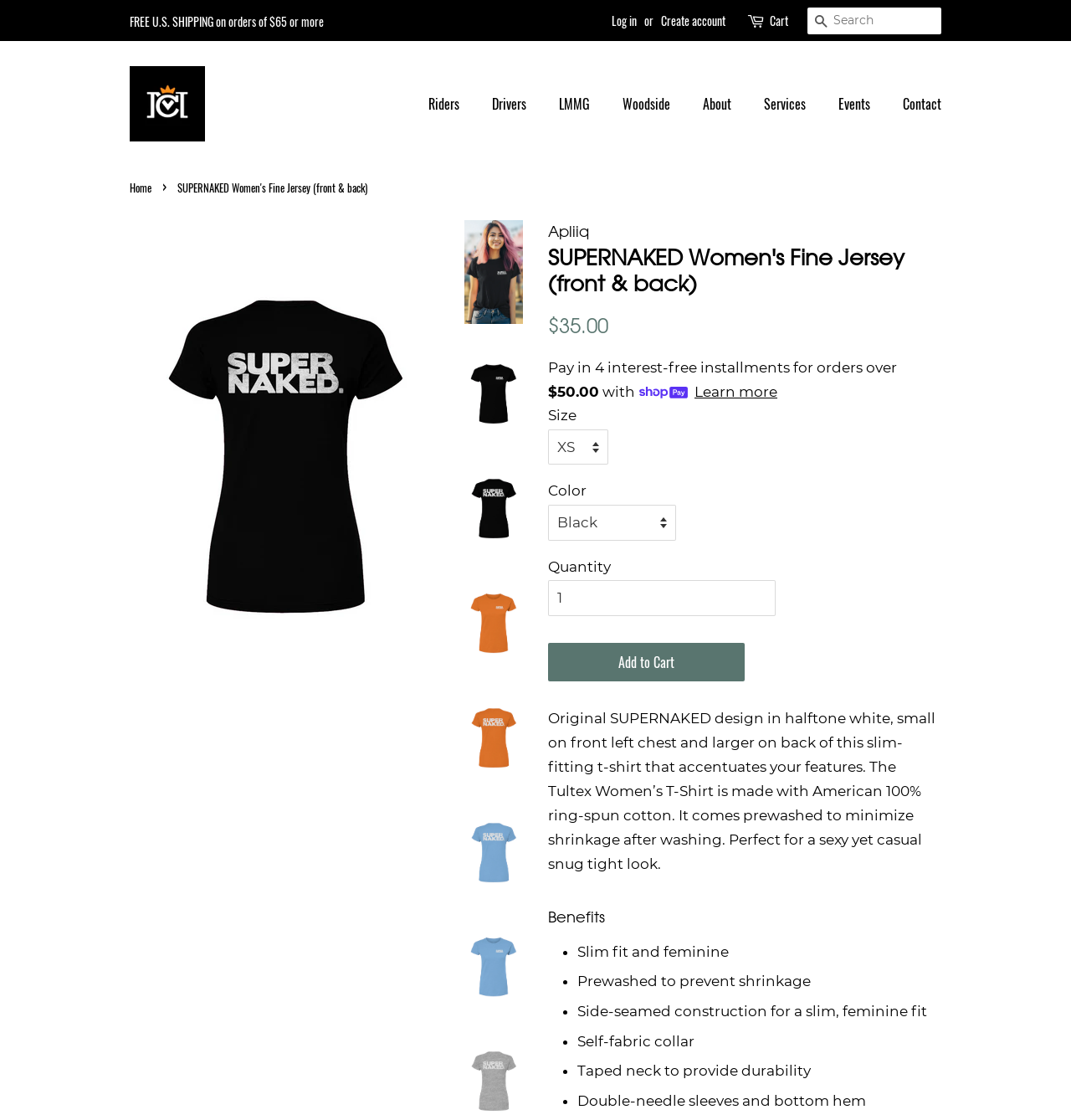What is the price of the t-shirt?
Examine the image and give a concise answer in one word or a short phrase.

$35.00